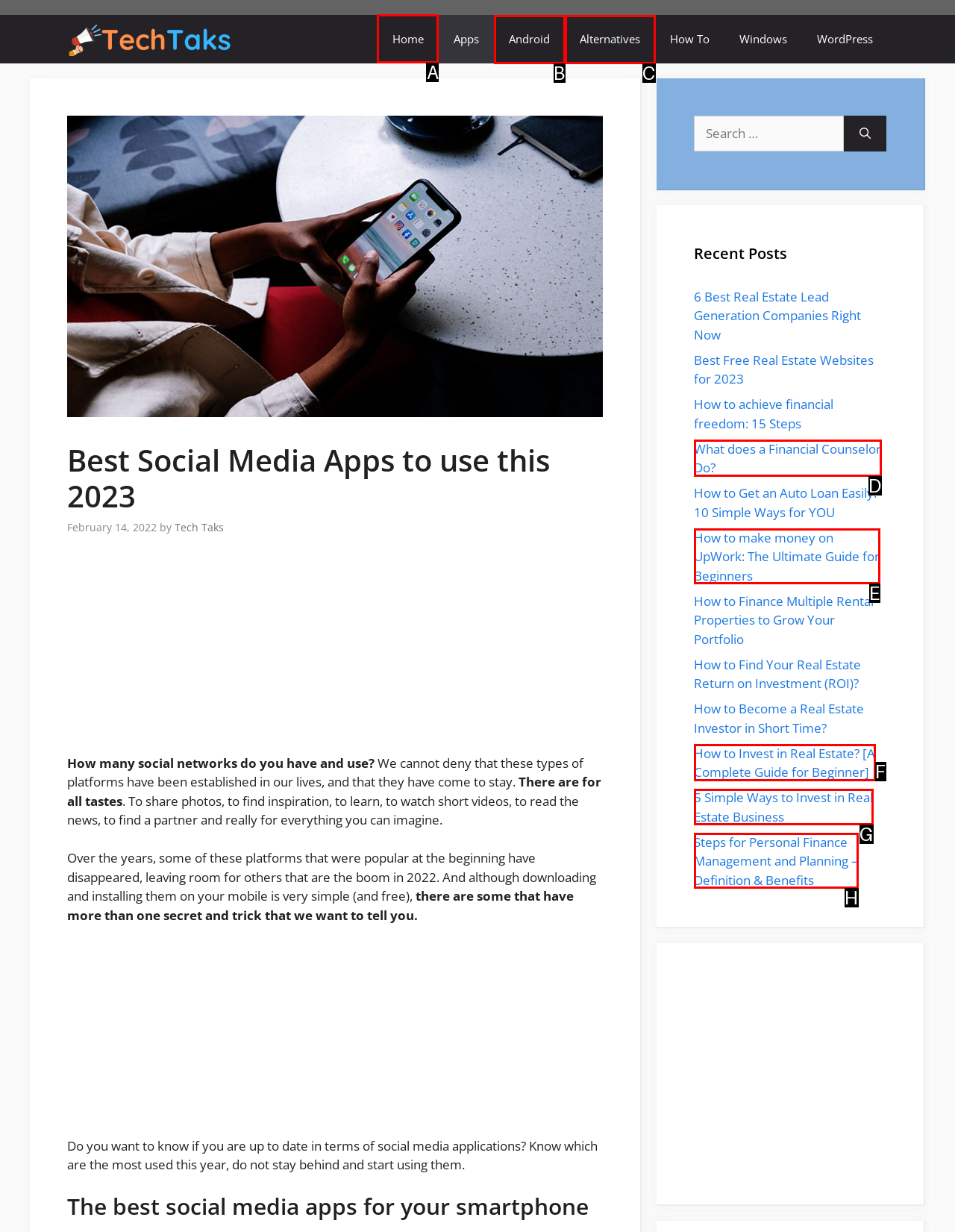Specify which element within the red bounding boxes should be clicked for this task: Click on the 'Home' link Respond with the letter of the correct option.

A